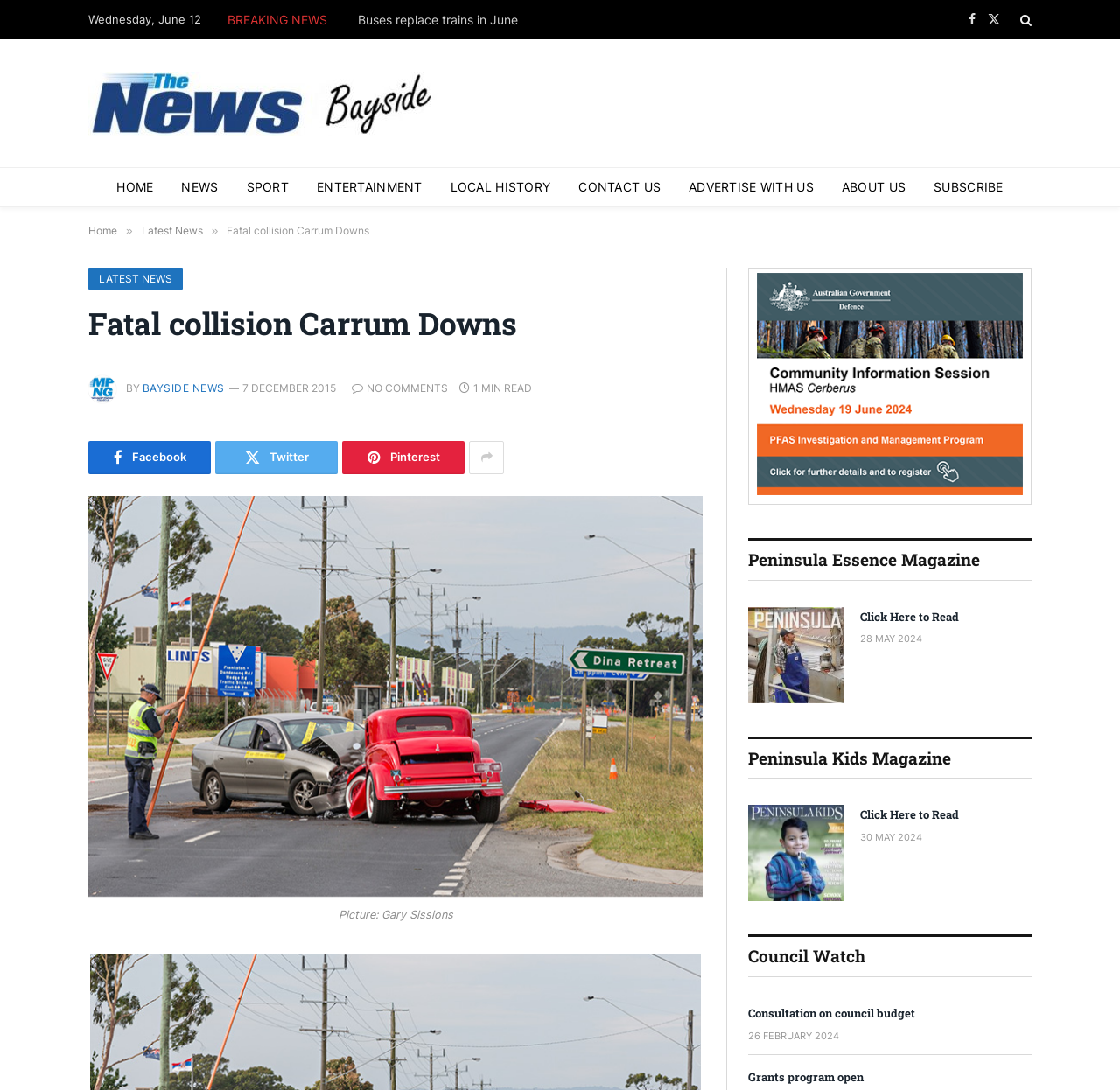Identify the bounding box coordinates of the section to be clicked to complete the task described by the following instruction: "Read the latest news". The coordinates should be four float numbers between 0 and 1, formatted as [left, top, right, bottom].

[0.126, 0.205, 0.181, 0.217]